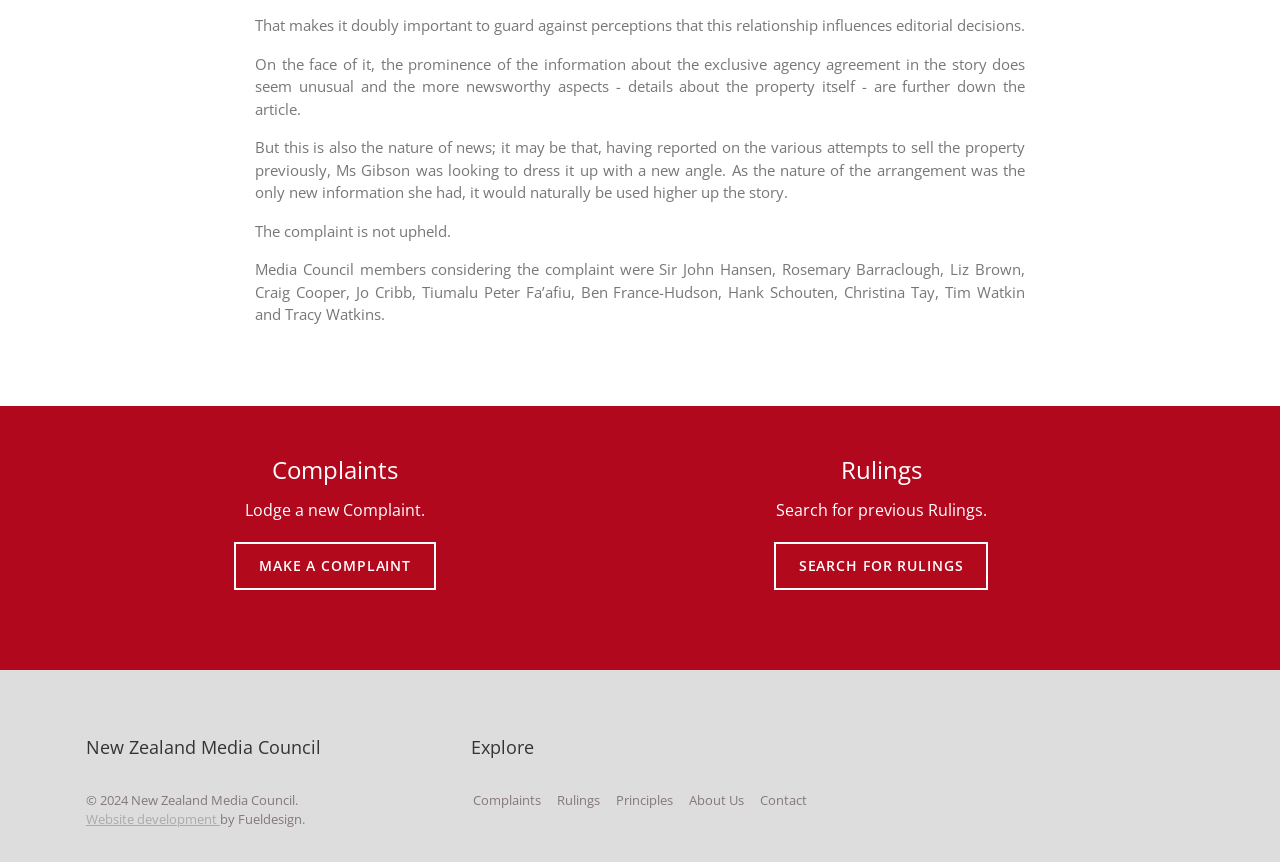What is the purpose of the 'Make a Complaint' button?
Please respond to the question thoroughly and include all relevant details.

The purpose of the 'Make a Complaint' button can be inferred from its text and location on the webpage. It is located in the 'Complaints' section and has a prominent design, suggesting that it is a call-to-action for users to lodge a new complaint.